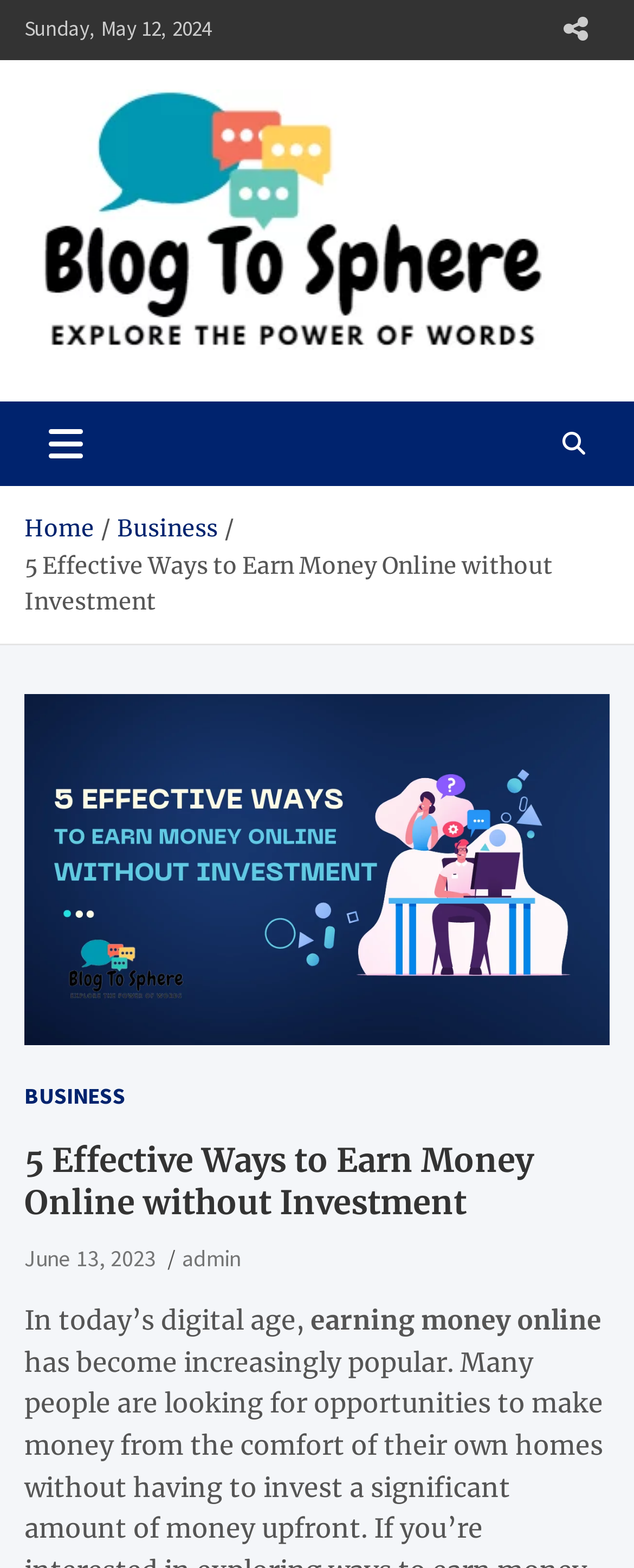Construct a comprehensive caption that outlines the webpage's structure and content.

The webpage is about an article titled "5 Effective Ways to Earn Money Online without Investment". At the top left, there is a date "Sunday, May 12, 2024" and a responsive menu button on the top right. Below the date, there is a logo "Blog To Sphere" with a link and an image. Next to the logo, there is a heading "Blog To Sphere" and a tagline "Explore The Power Of Words". 

On the top right, there is a toggle navigation button and a search icon. Below the logo, there is a navigation bar with breadcrumbs, including links to "Home" and "Business". 

The main content of the article starts with a title "5 Effective Ways to Earn Money Online without Investment" and an image below it. The article is divided into sections, with a header "BUSINESS" on top. The article title is repeated as a heading, followed by the publication date "June 13, 2023" and the author "admin". 

The article content starts with two paragraphs, the first one beginning with "In today’s digital age," and the second one starting with "earning money online".